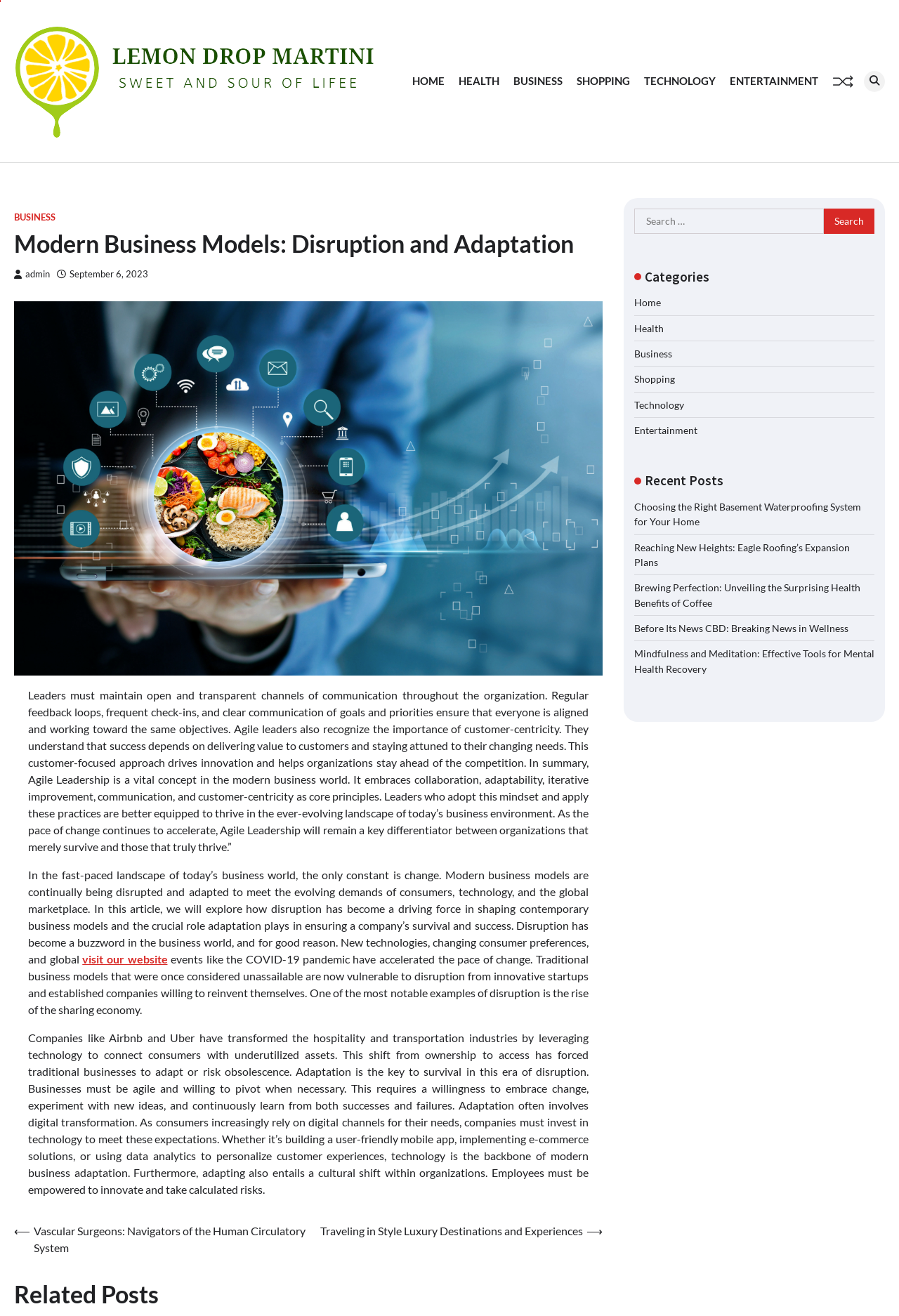What is the main topic of this article?
Ensure your answer is thorough and detailed.

The main topic of this article can be determined by looking at the heading 'Modern Business Models: Disruption and Adaptation' which is a prominent element on the webpage. This heading suggests that the article is discussing modern business models and their adaptation to disruption.